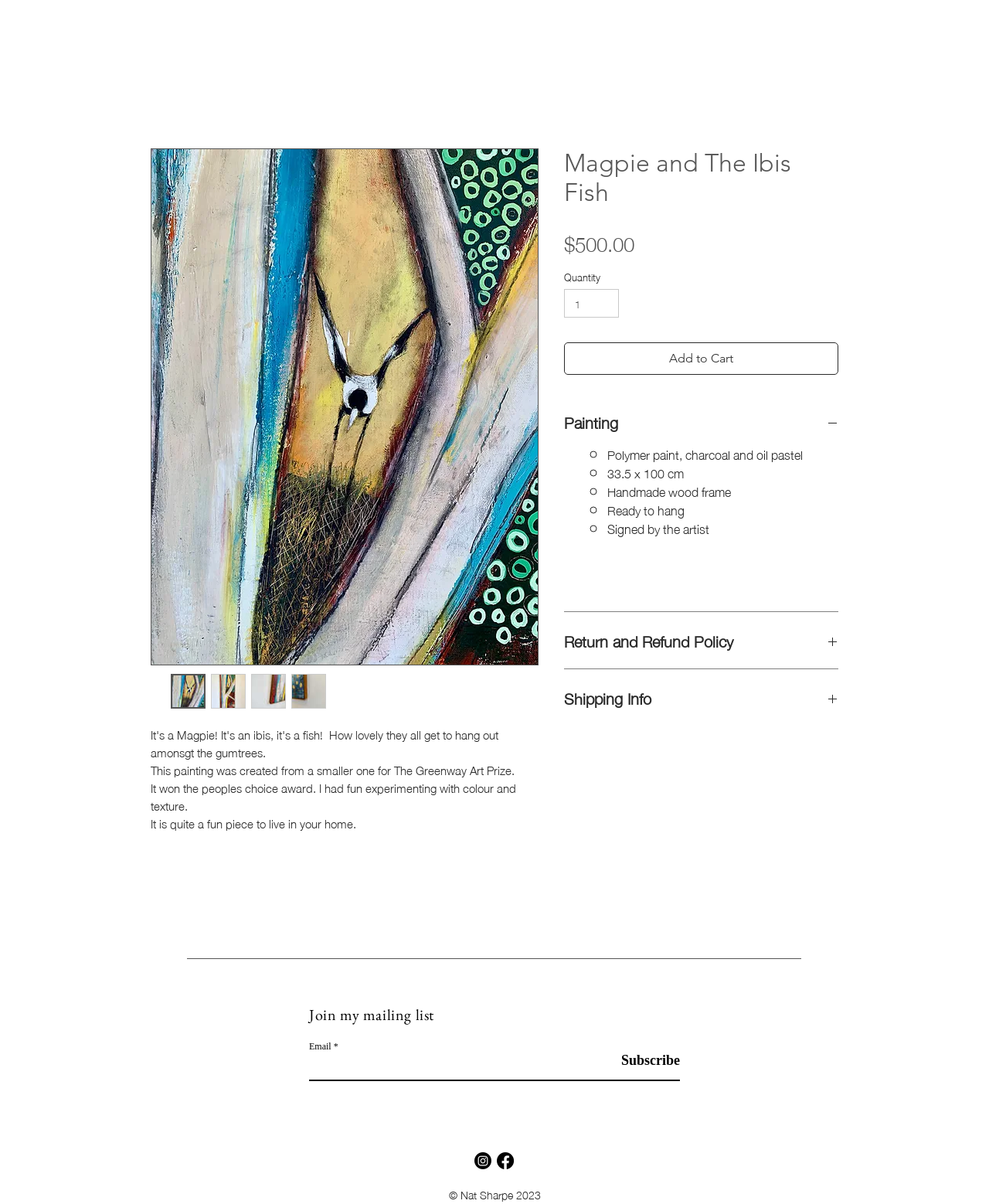Please provide a one-word or short phrase answer to the question:
What is the price of the painting?

$500.00